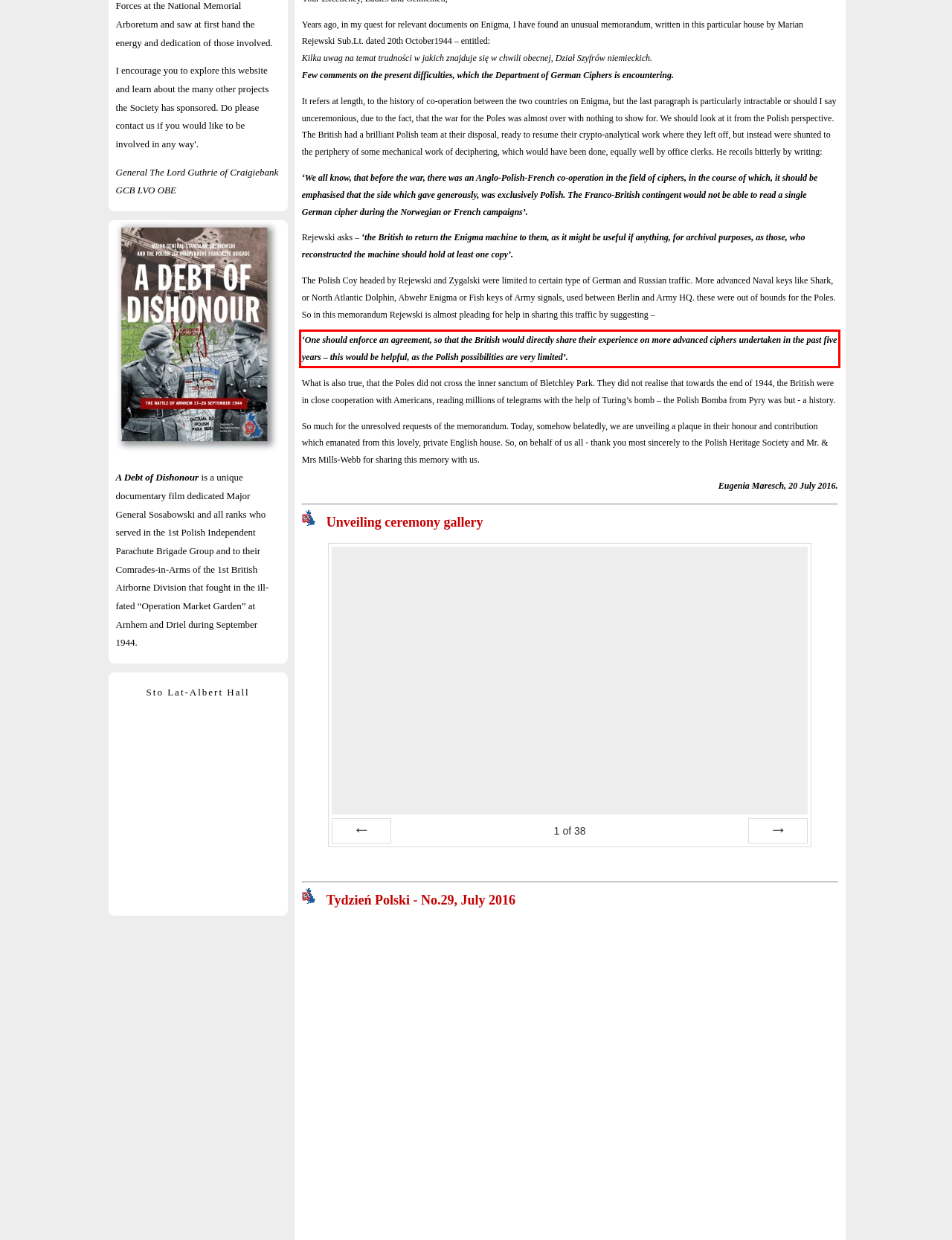Given the screenshot of the webpage, identify the red bounding box, and recognize the text content inside that red bounding box.

‘One should enforce an agreement, so that the British would directly share their experience on more advanced ciphers undertaken in the past five years – this would be helpful, as the Polish possibilities are very limited’.